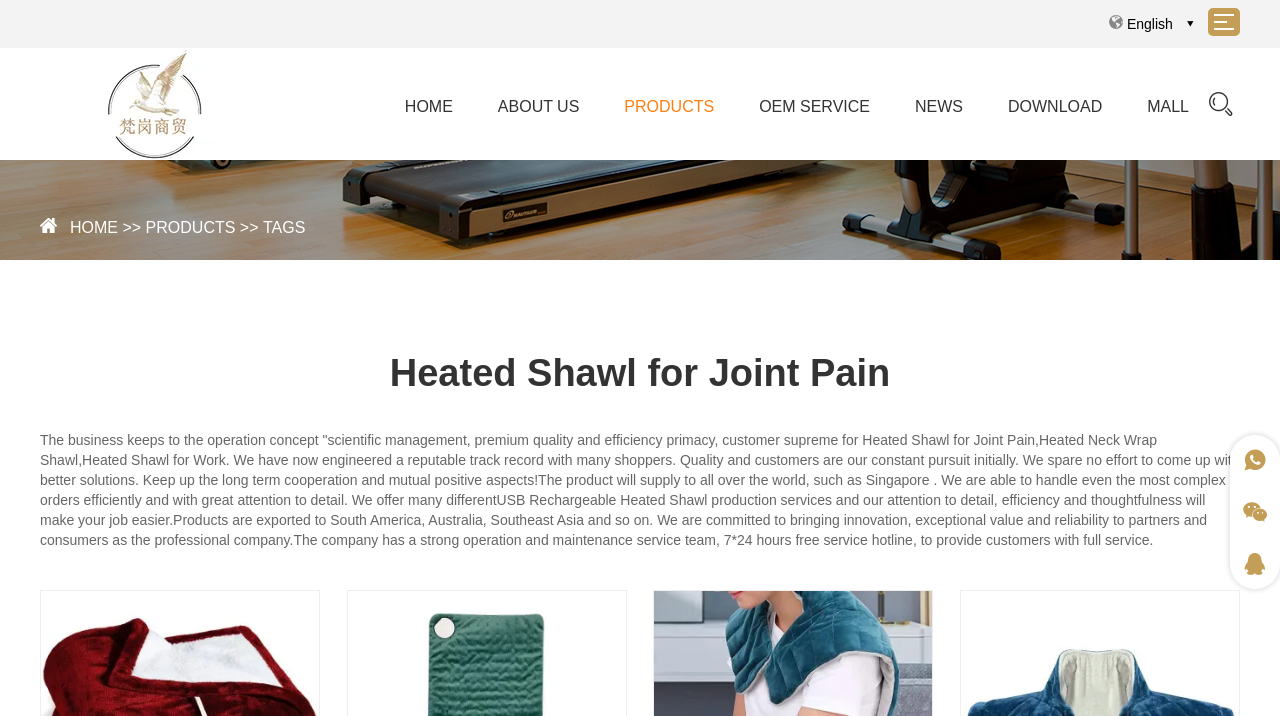Find the bounding box coordinates for the HTML element described as: "title="Baoding Fangang Trading Co., Ltd."". The coordinates should consist of four float values between 0 and 1, i.e., [left, top, right, bottom].

[0.031, 0.067, 0.211, 0.223]